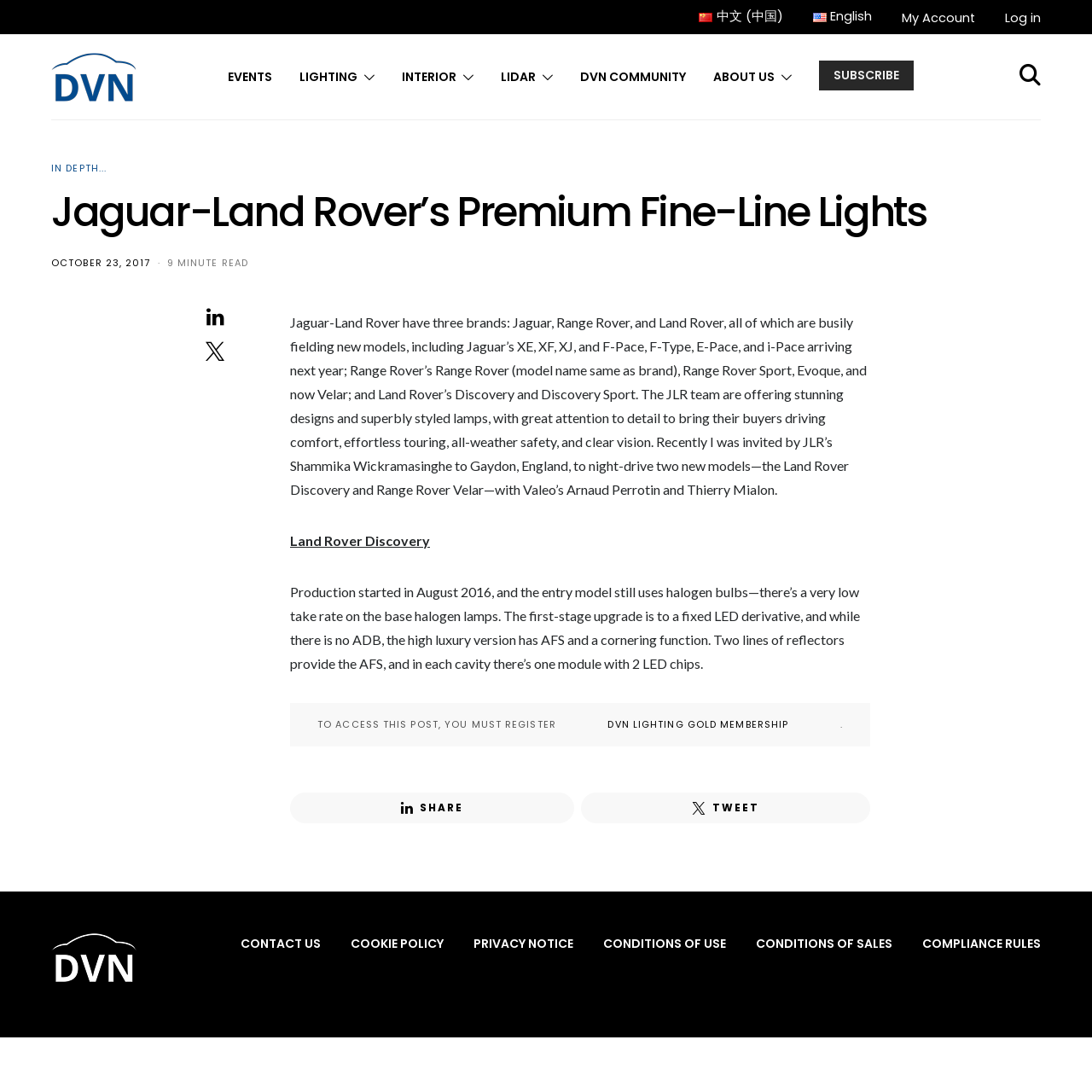Identify the bounding box for the UI element that is described as follows: "INTERIOR".

[0.368, 0.032, 0.434, 0.109]